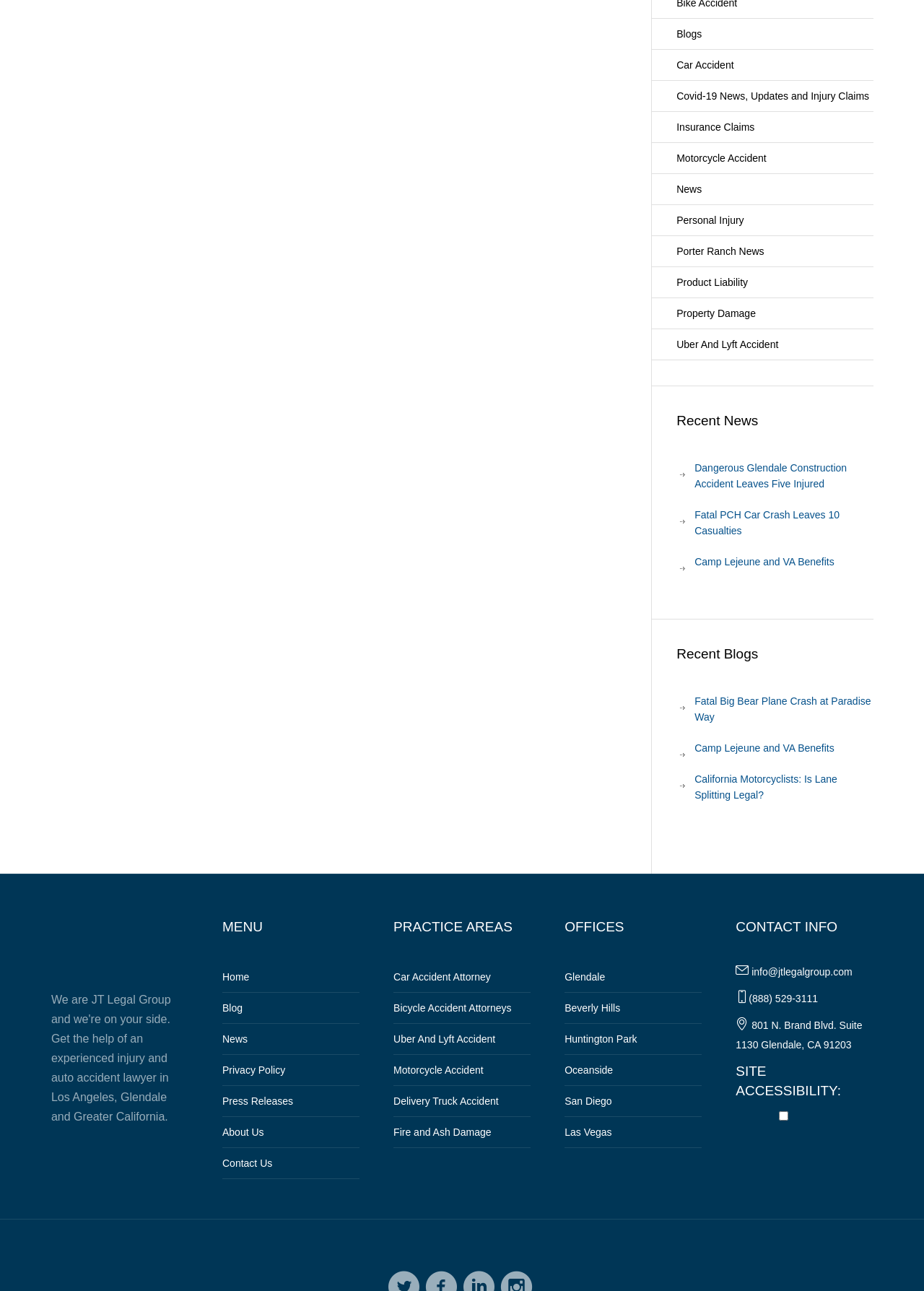What is the location of the Glendale office?
Provide a detailed answer to the question, using the image to inform your response.

The location of the Glendale office can be found in the section with the heading 'OFFICES'. The address is listed as '801 N. Brand Blvd. Suite 1130 Glendale, CA 91203'.